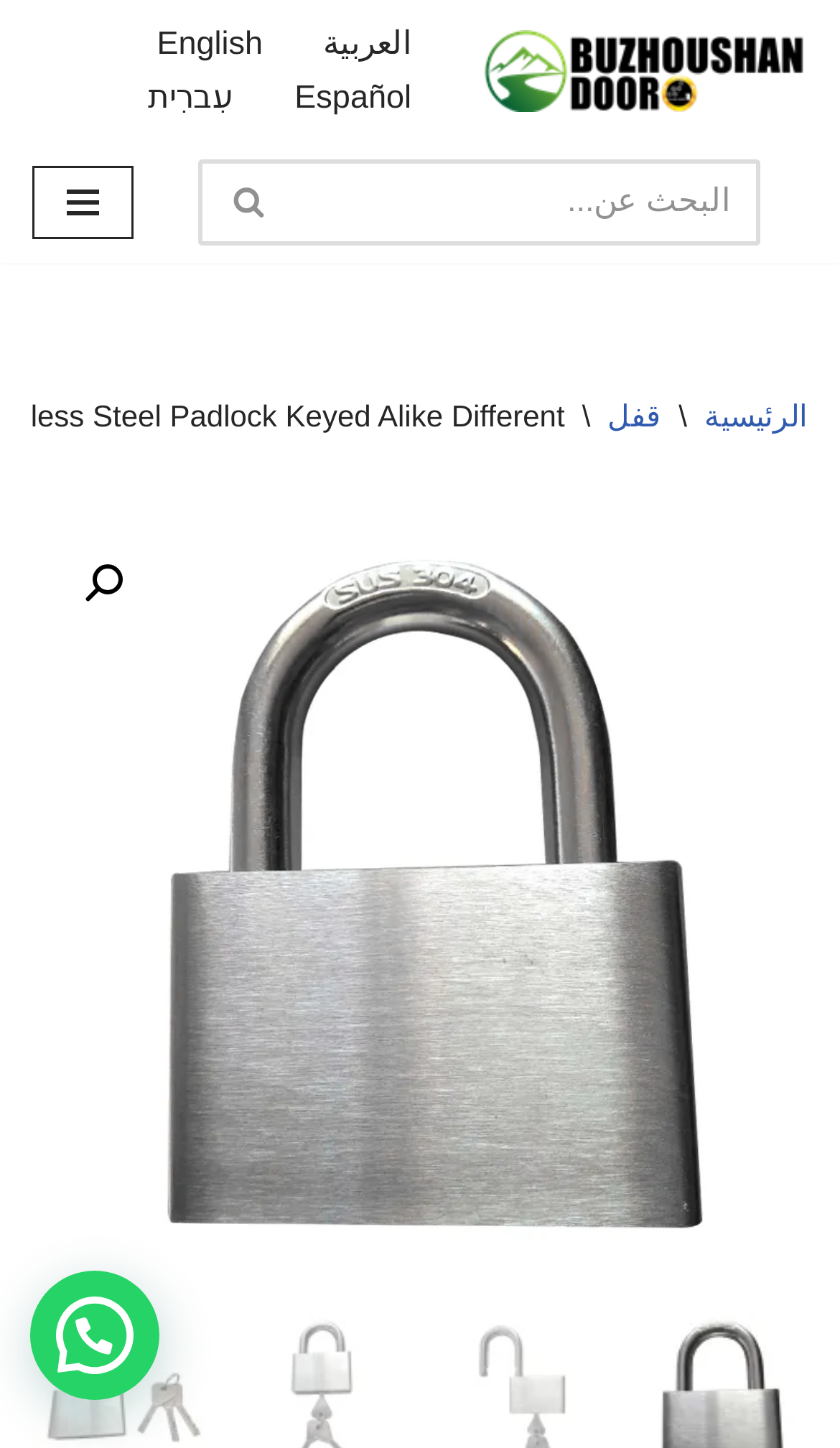Determine the bounding box coordinates of the region I should click to achieve the following instruction: "switch to English language". Ensure the bounding box coordinates are four float numbers between 0 and 1, i.e., [left, top, right, bottom].

[0.187, 0.012, 0.313, 0.049]